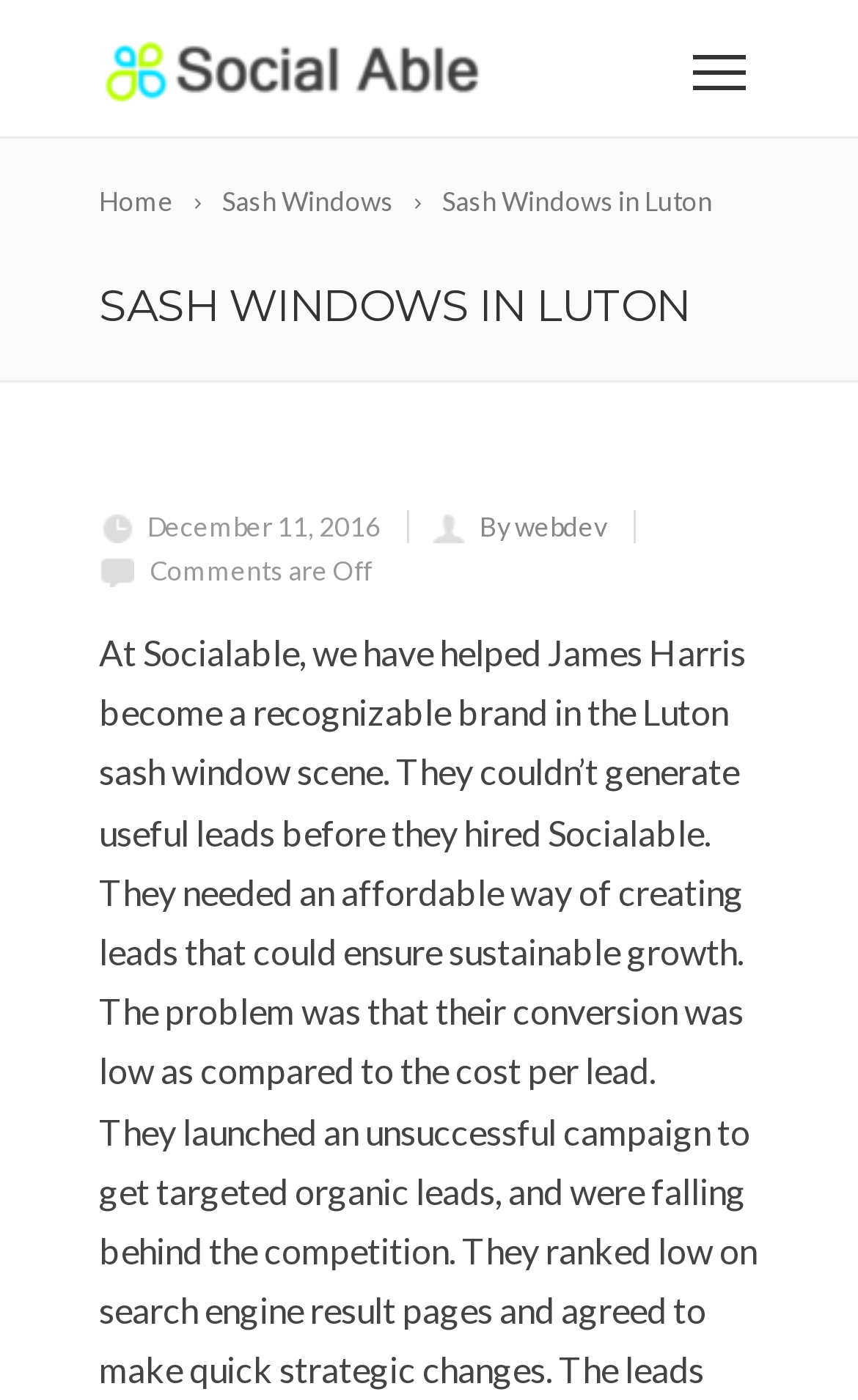Provide a thorough and detailed response to the question by examining the image: 
What is the date mentioned in the article?

By looking at the StaticText element with the text 'December 11, 2016' and its bounding box coordinates [0.172, 0.364, 0.444, 0.388], I can determine the date mentioned in the article.